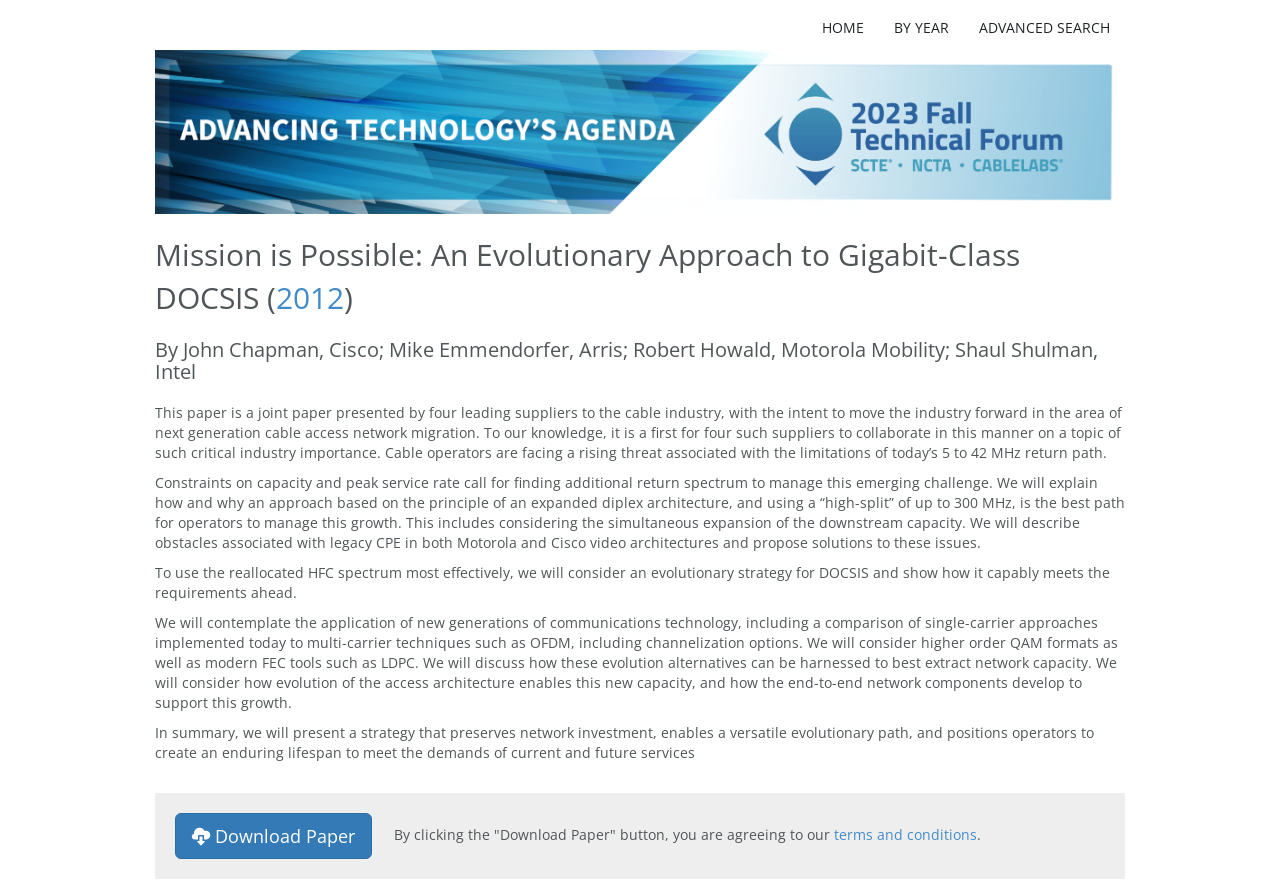What is the role of the 'high-split' architecture in the paper?
Could you answer the question in a detailed manner, providing as much information as possible?

The 'high-split' architecture is mentioned in the paper as a way to manage the return spectrum in cable networks. The authors propose using this architecture to expand the downstream capacity of the network.